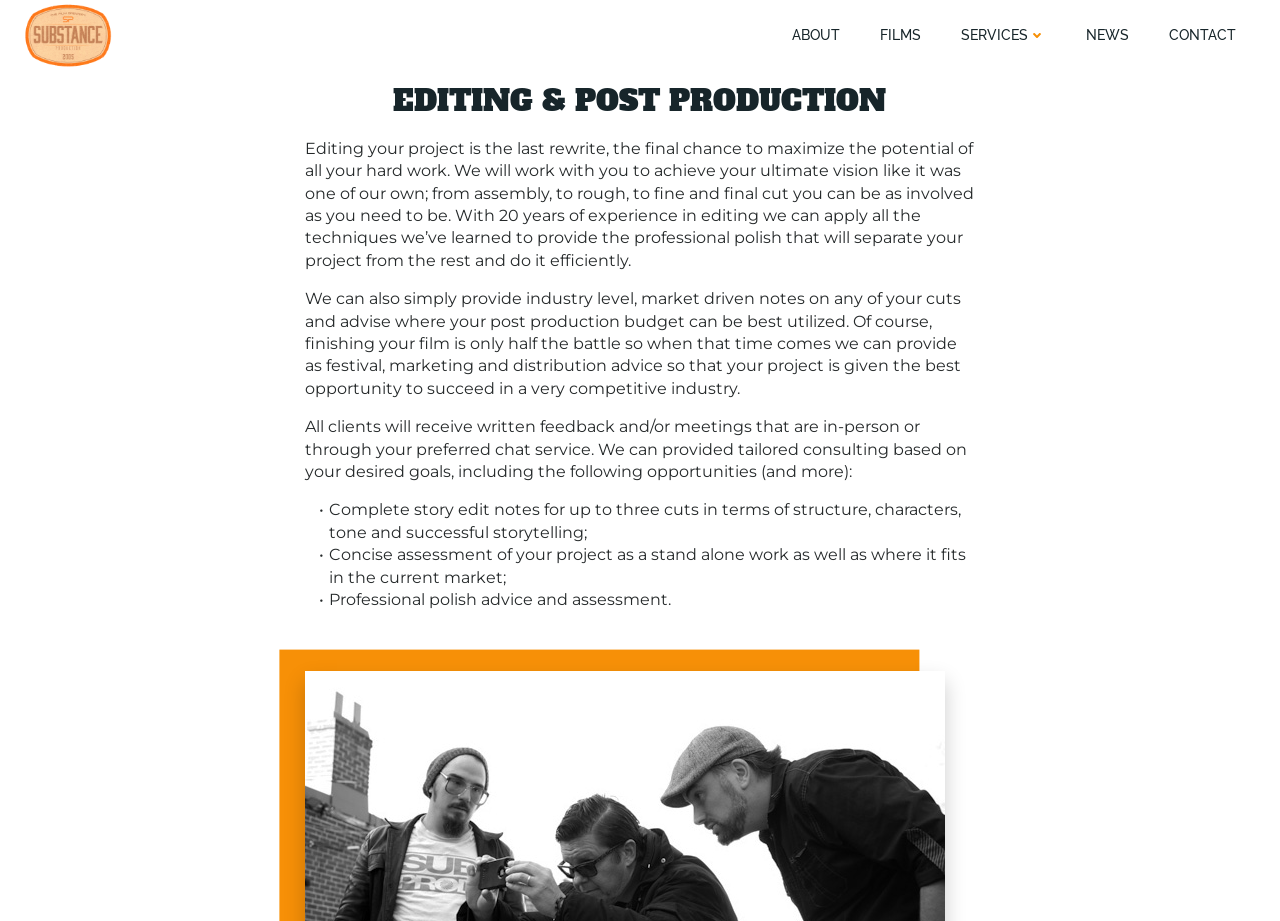Bounding box coordinates are specified in the format (top-left x, top-left y, bottom-right x, bottom-right y). All values are floating point numbers bounded between 0 and 1. Please provide the bounding box coordinate of the region this sentence describes: ABOUT

[0.619, 0.027, 0.656, 0.049]